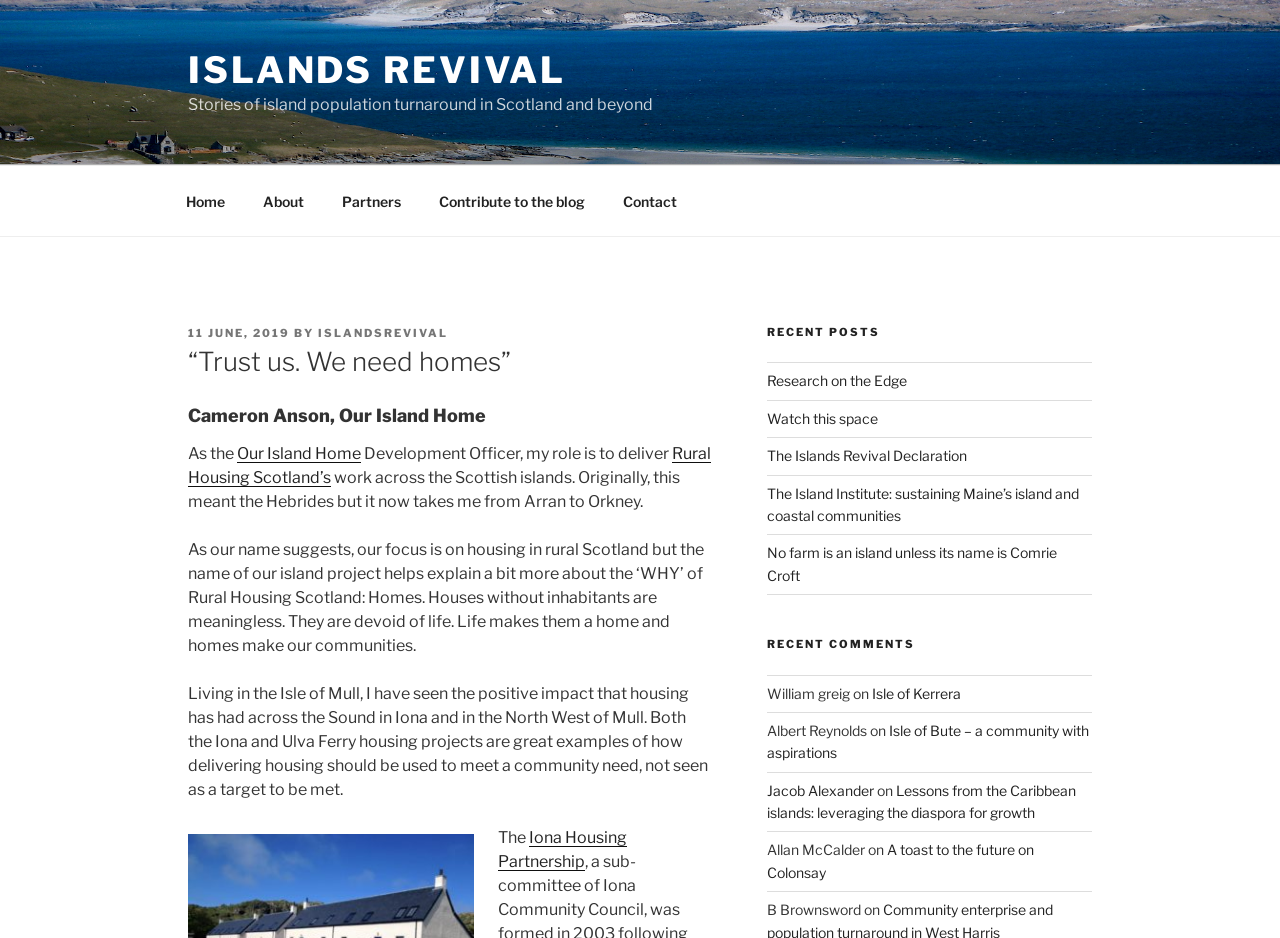Locate the bounding box coordinates of the clickable area to execute the instruction: "Check the comment by 'William greig'". Provide the coordinates as four float numbers between 0 and 1, represented as [left, top, right, bottom].

[0.599, 0.73, 0.664, 0.748]